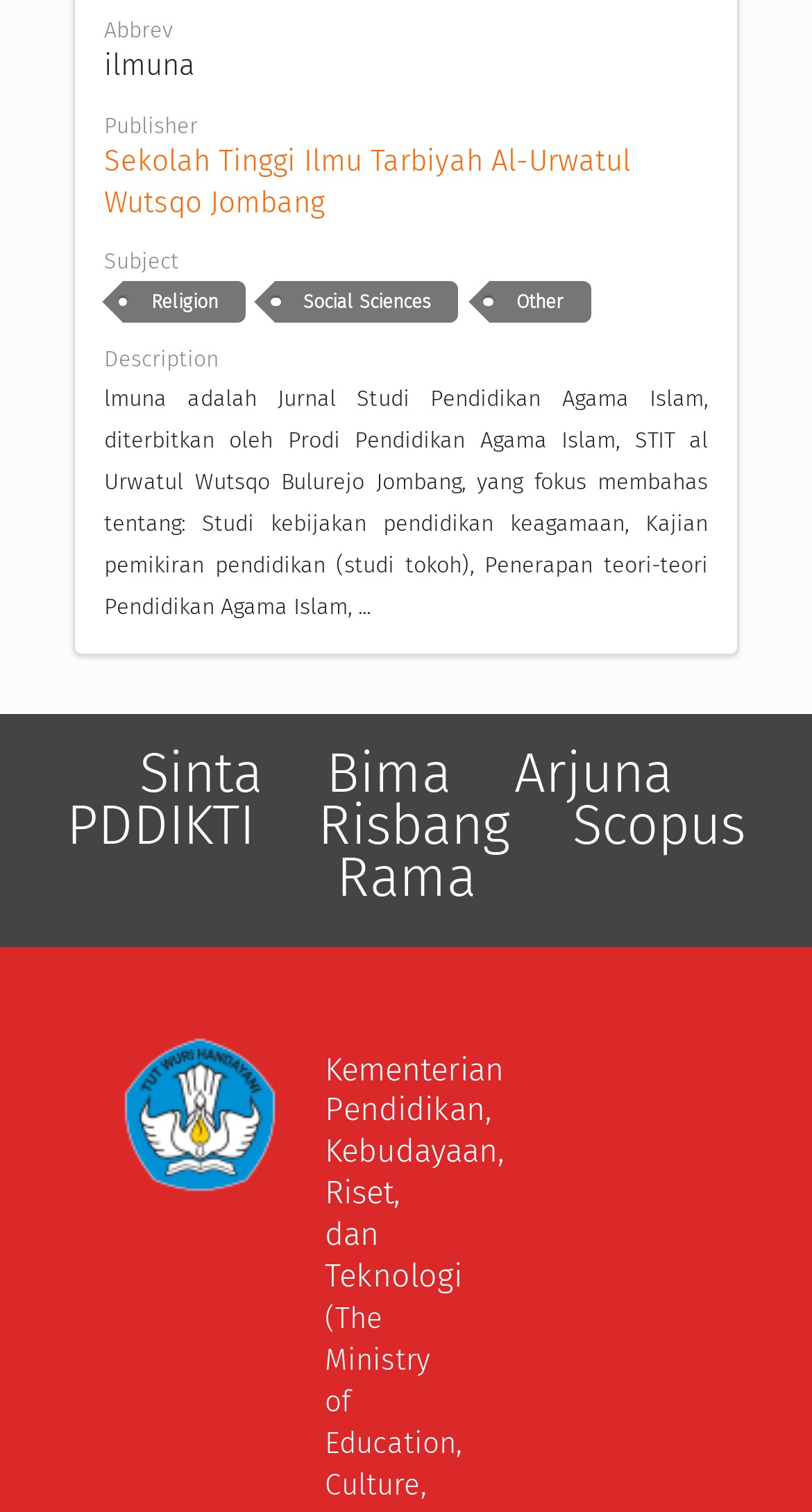Please locate the bounding box coordinates of the element that should be clicked to achieve the given instruction: "Click on Sekolah Tinggi Ilmu Tarbiyah Al-Urwatul Wutsqo Jombang".

[0.128, 0.095, 0.787, 0.146]